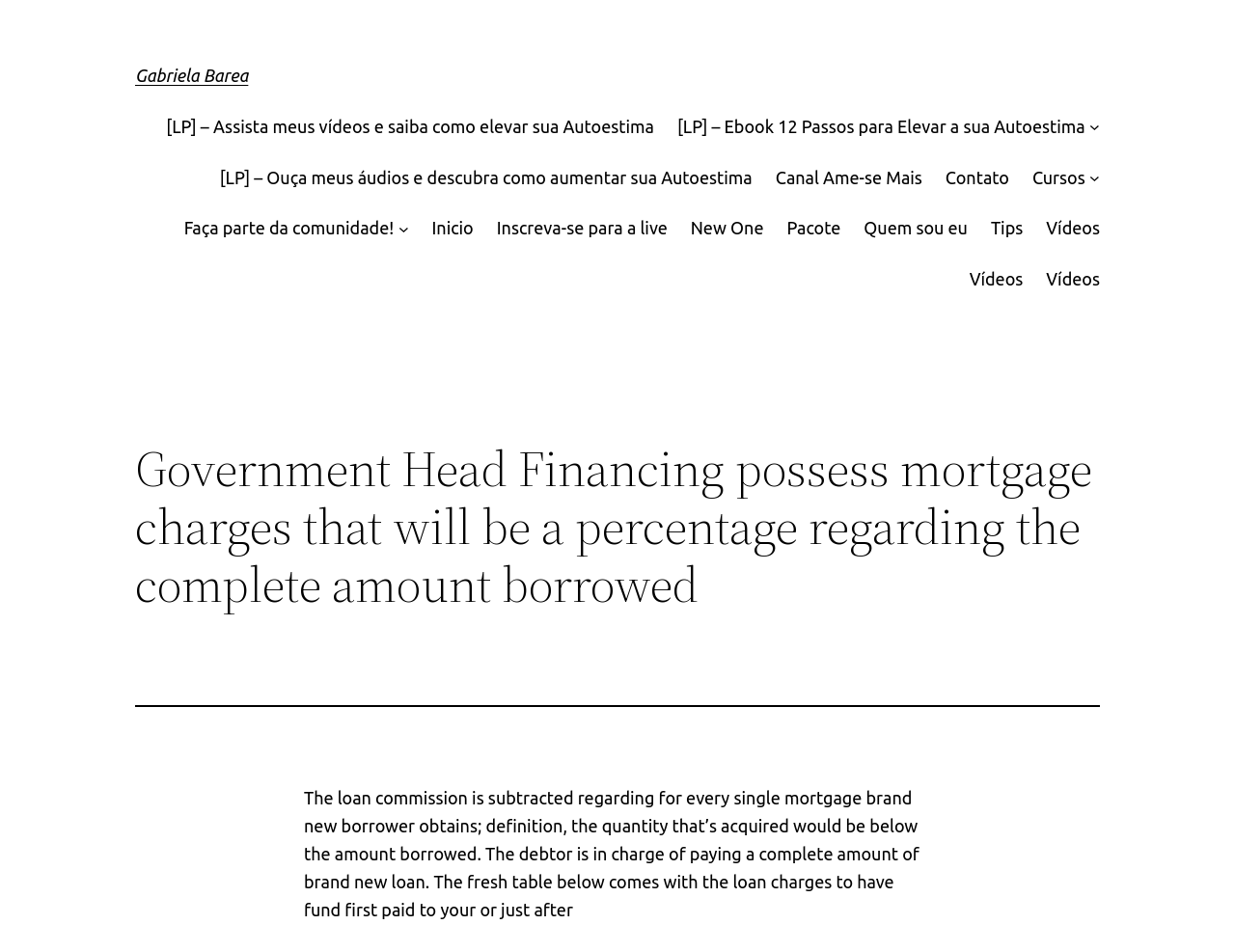What is the purpose of the loan commission?
Refer to the image and provide a concise answer in one word or phrase.

Subtracted from loan amount